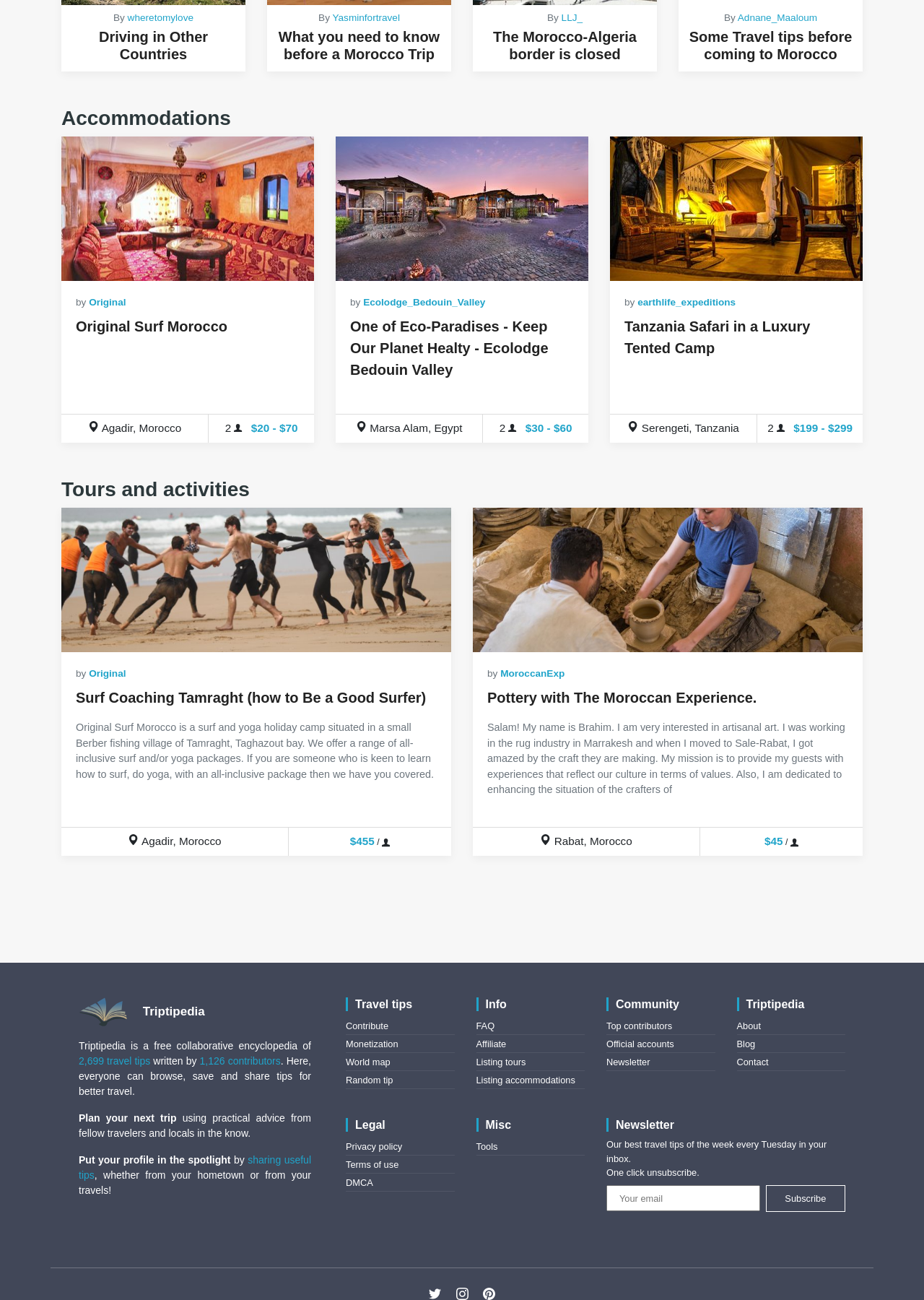Locate the bounding box coordinates of the element to click to perform the following action: 'Learn about 'Triptipedia''. The coordinates should be given as four float values between 0 and 1, in the form of [left, top, right, bottom].

[0.085, 0.773, 0.234, 0.783]